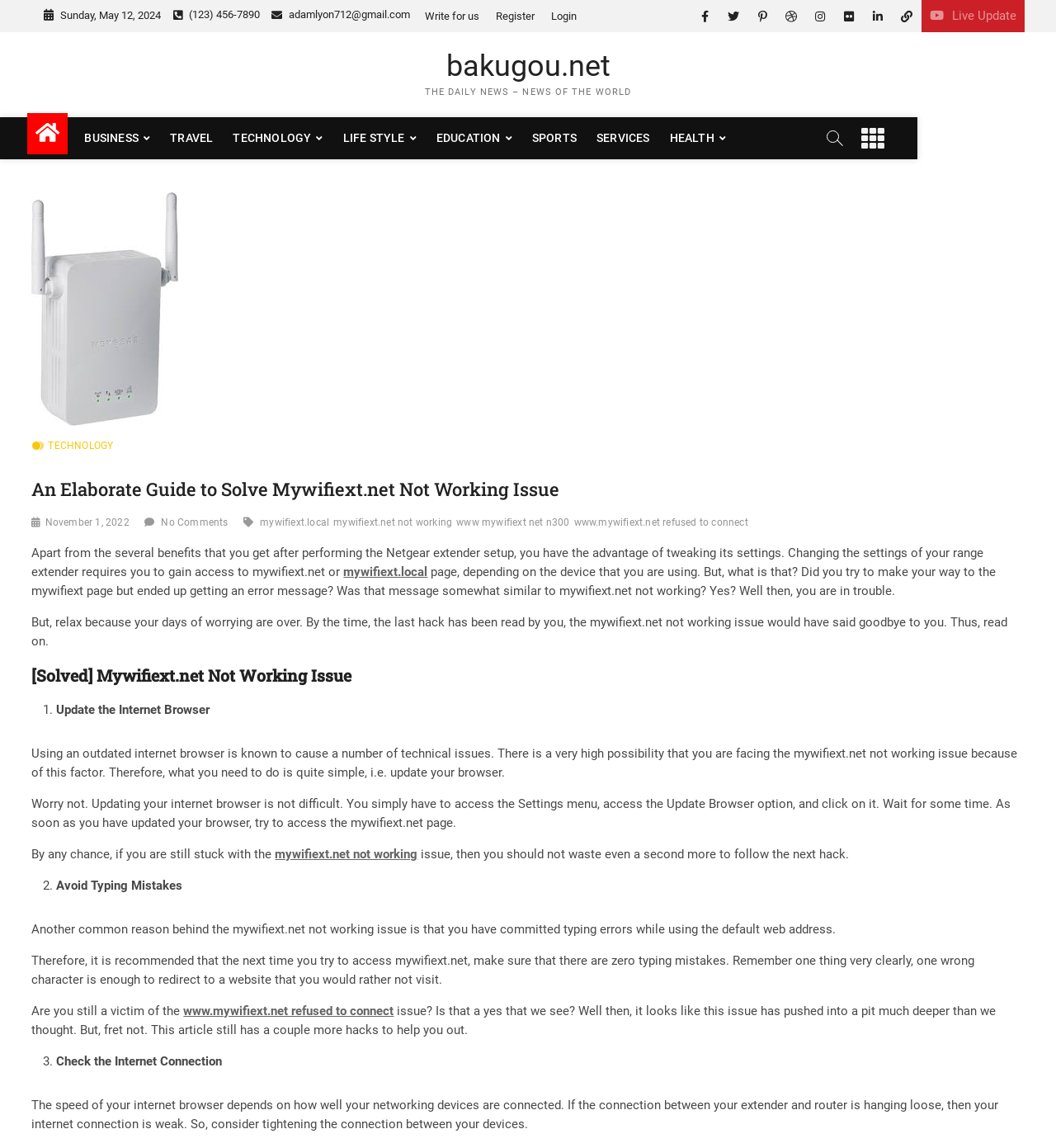Please examine the image and provide a detailed answer to the question: How many social media links are there?

The social media links can be found at the top right corner of the webpage. There are 9 links in total, including Facebook, Twitter, Pinterest, Dribbble, Instagram, Flickr, LinkedIn, and Themefreesia.